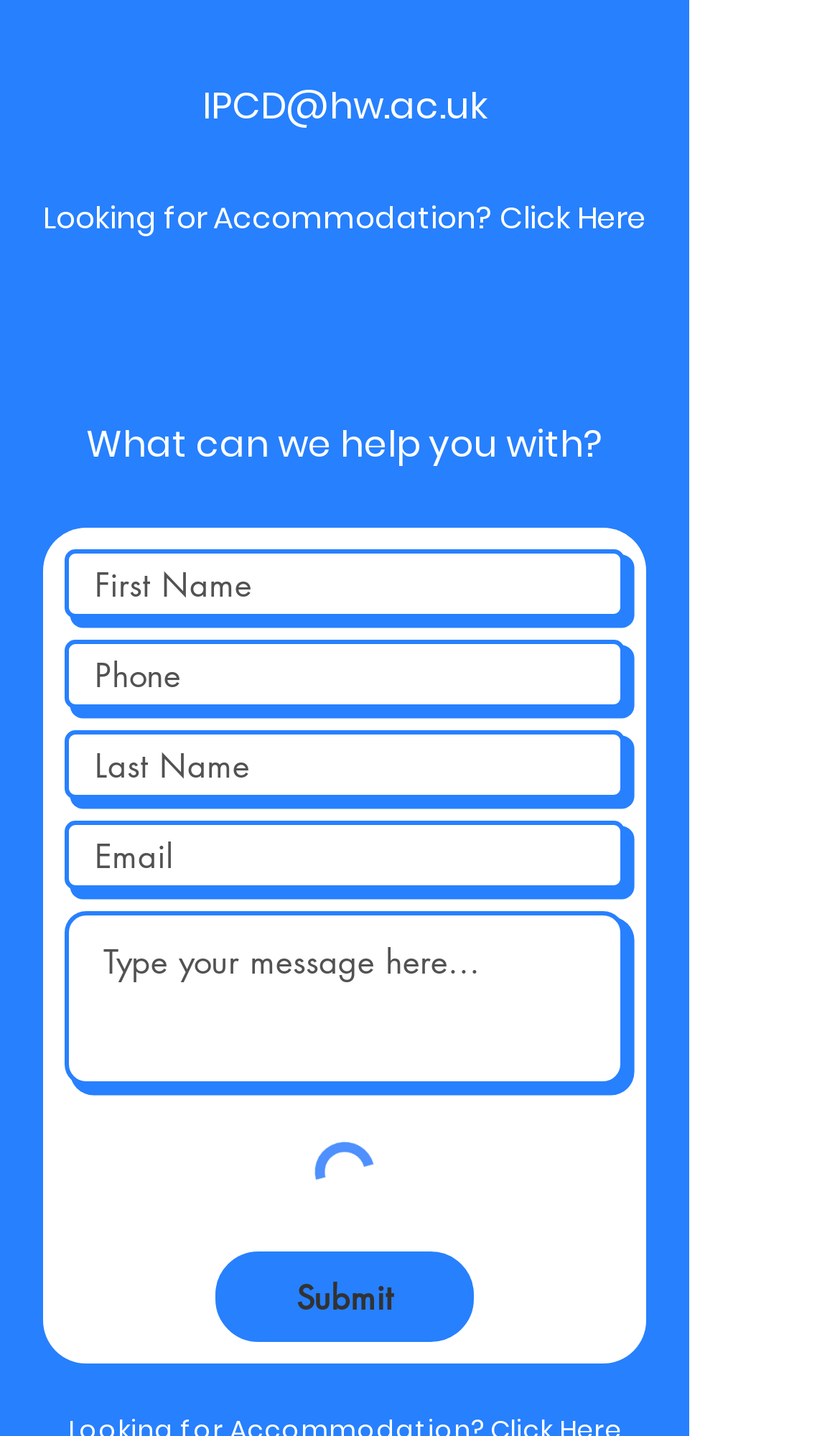Please identify the bounding box coordinates of the element that needs to be clicked to execute the following command: "Click the link to find accommodation". Provide the bounding box using four float numbers between 0 and 1, formatted as [left, top, right, bottom].

[0.051, 0.122, 0.769, 0.185]